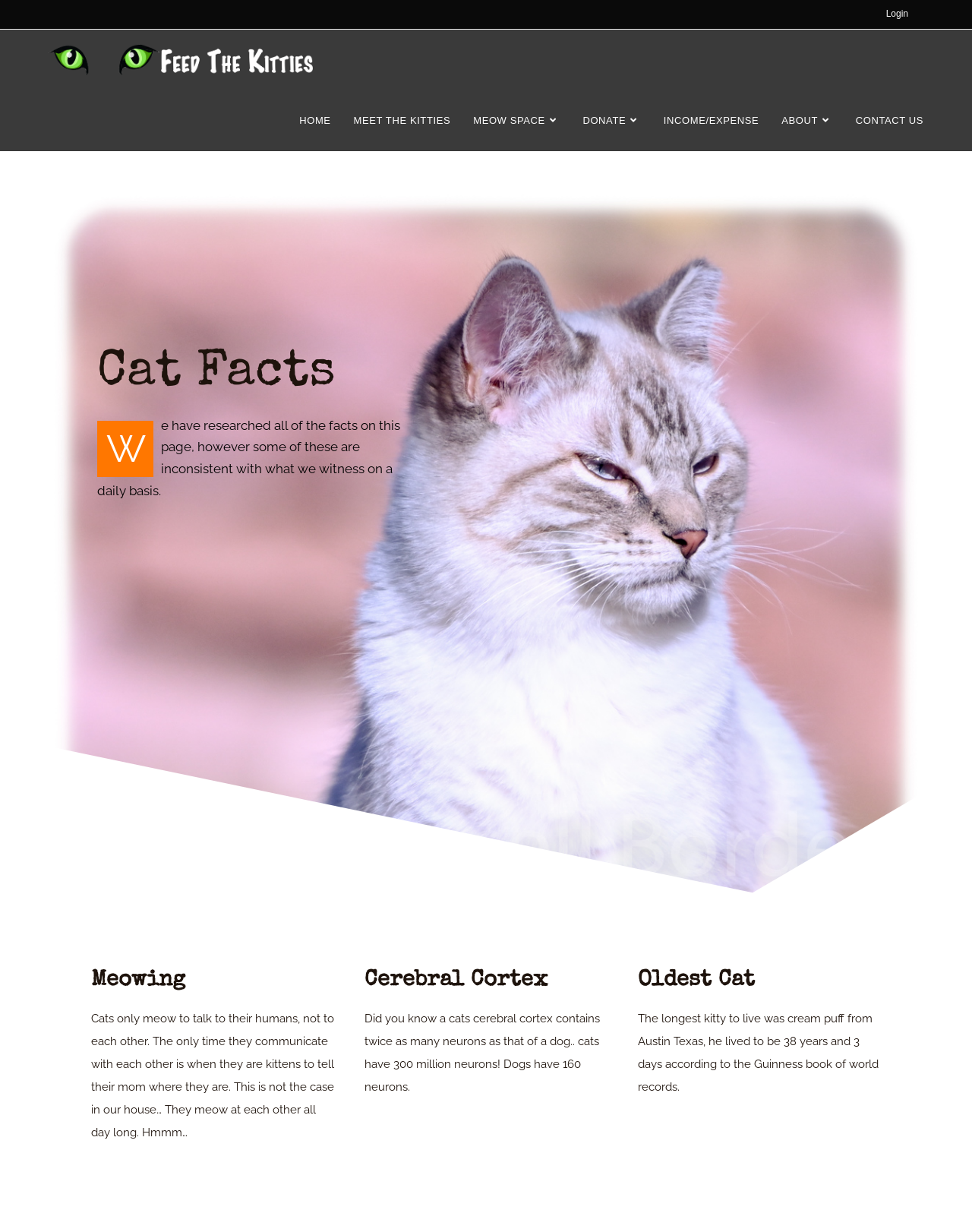Find the bounding box of the web element that fits this description: "Meow Space".

[0.475, 0.073, 0.588, 0.122]